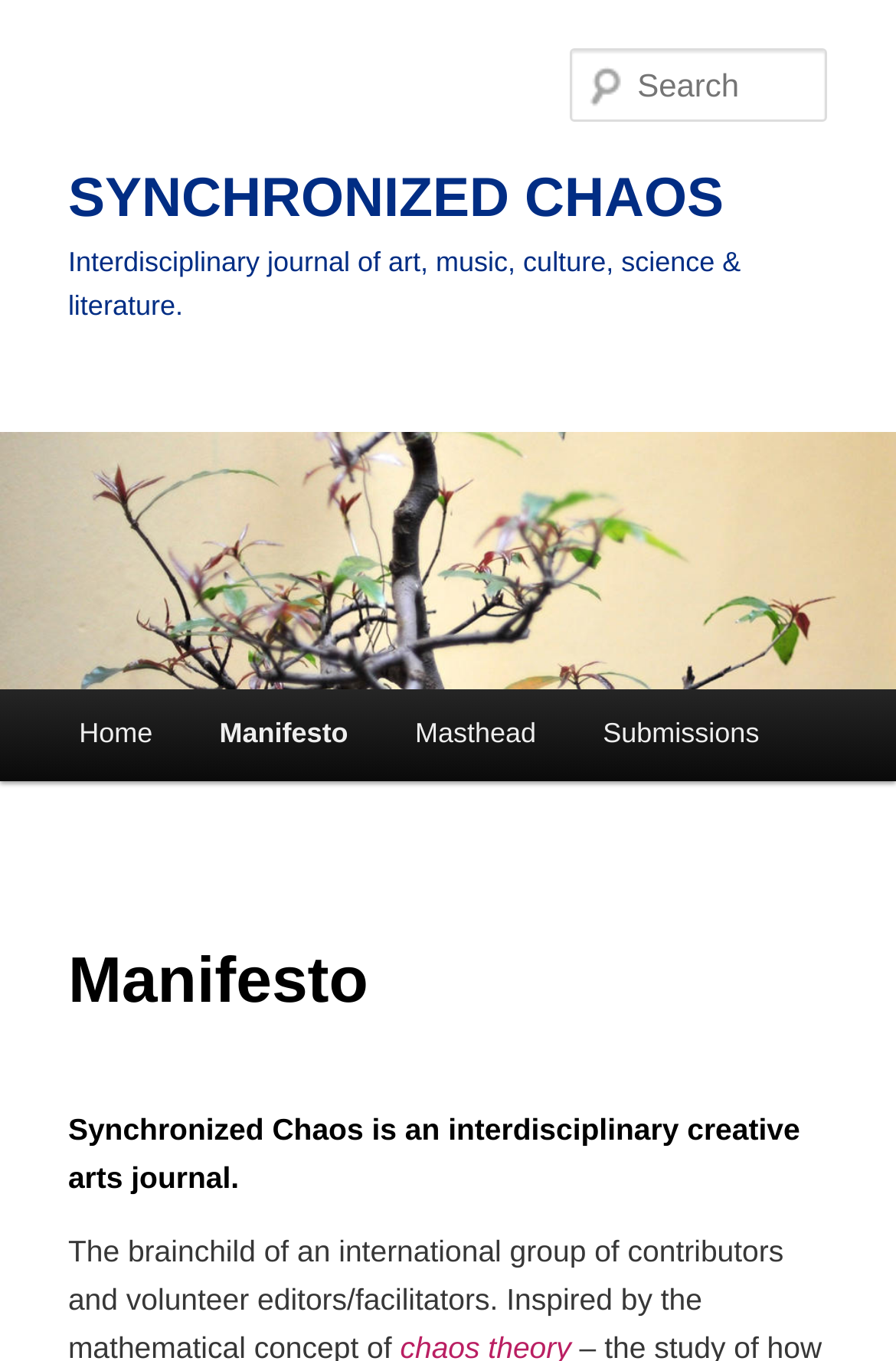What is the journal about?
Please provide a comprehensive answer based on the visual information in the image.

The journal's description can be found in the heading element with the text 'Interdisciplinary journal of art, music, culture, science & literature.'. This indicates that the journal is about interdisciplinary creative arts, covering a range of topics including art, music, culture, science, and literature.